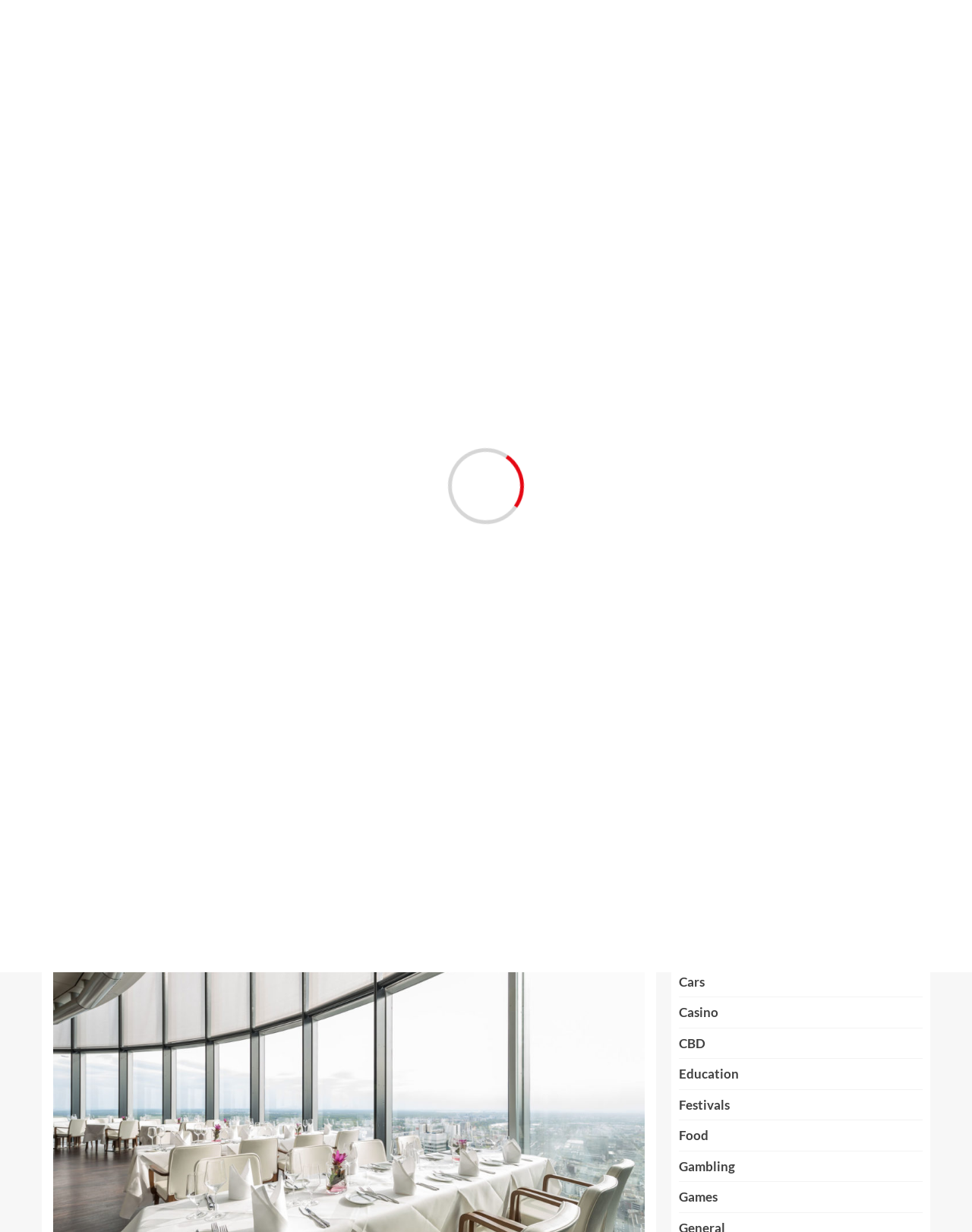Give a concise answer using one word or a phrase to the following question:
What is the text above the search box?

Search for: